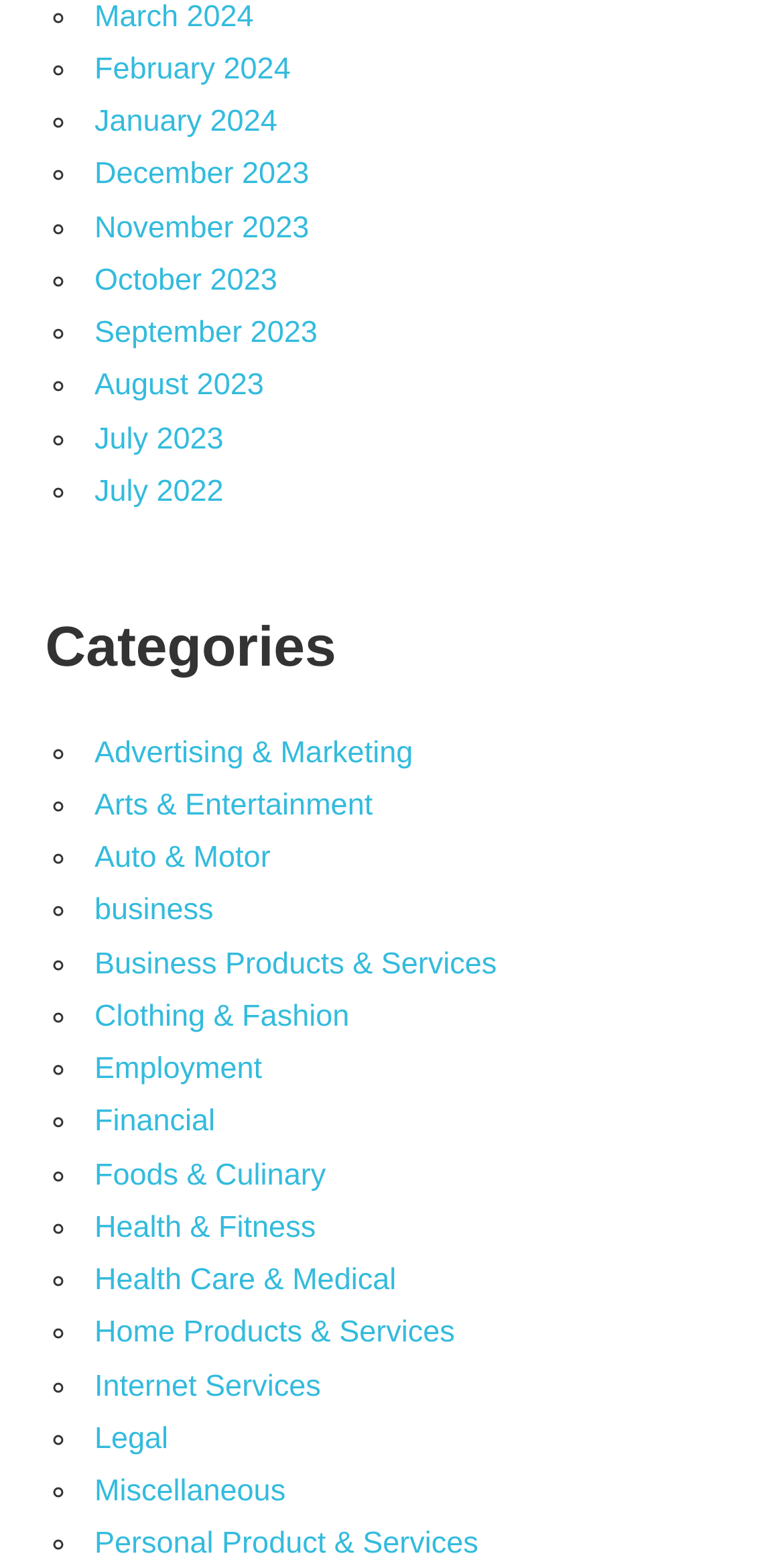Find the bounding box coordinates for the element that must be clicked to complete the instruction: "Visit the Instagram page". The coordinates should be four float numbers between 0 and 1, indicated as [left, top, right, bottom].

None